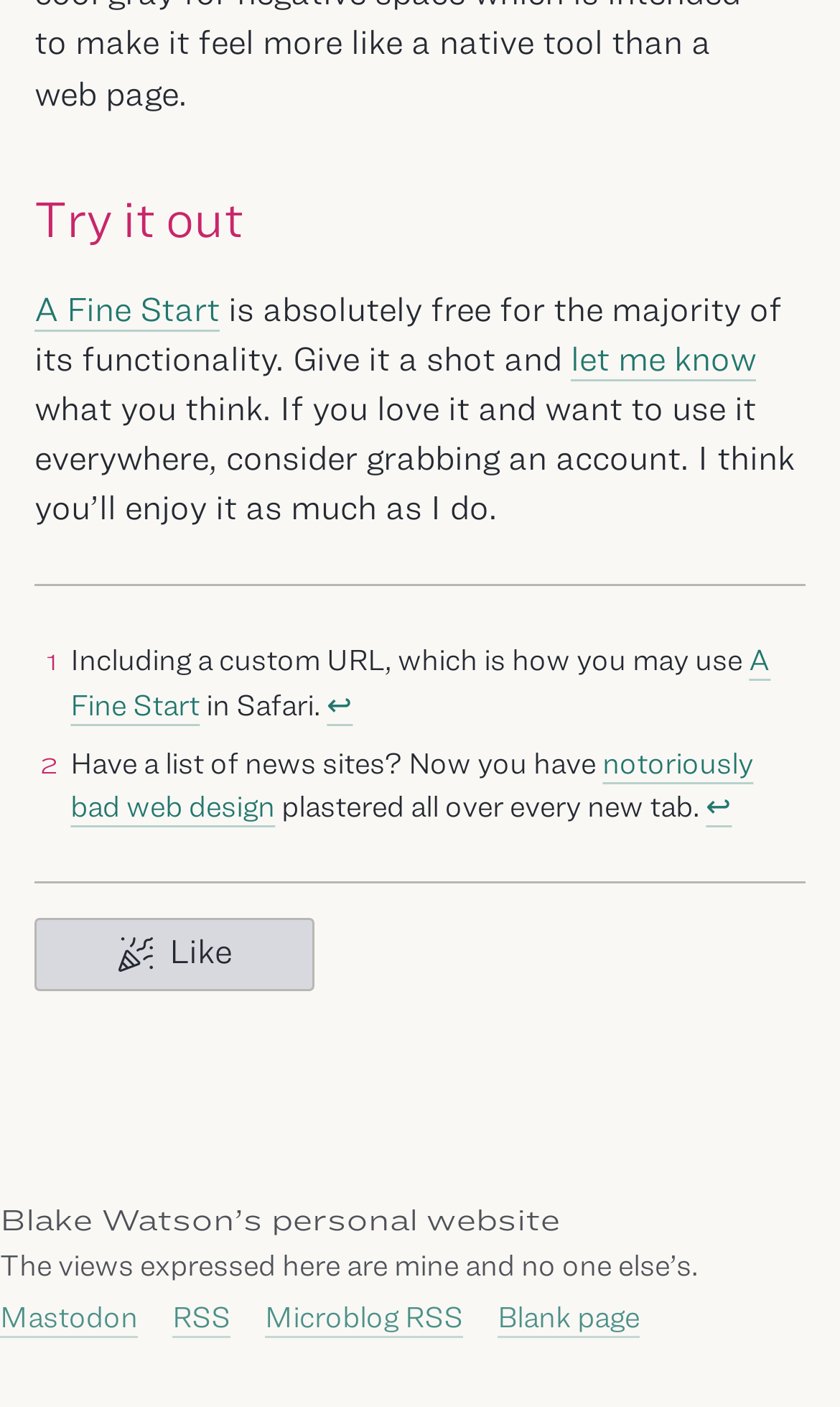Identify the coordinates of the bounding box for the element that must be clicked to accomplish the instruction: "Go to Mastodon".

[0.0, 0.92, 0.164, 0.951]